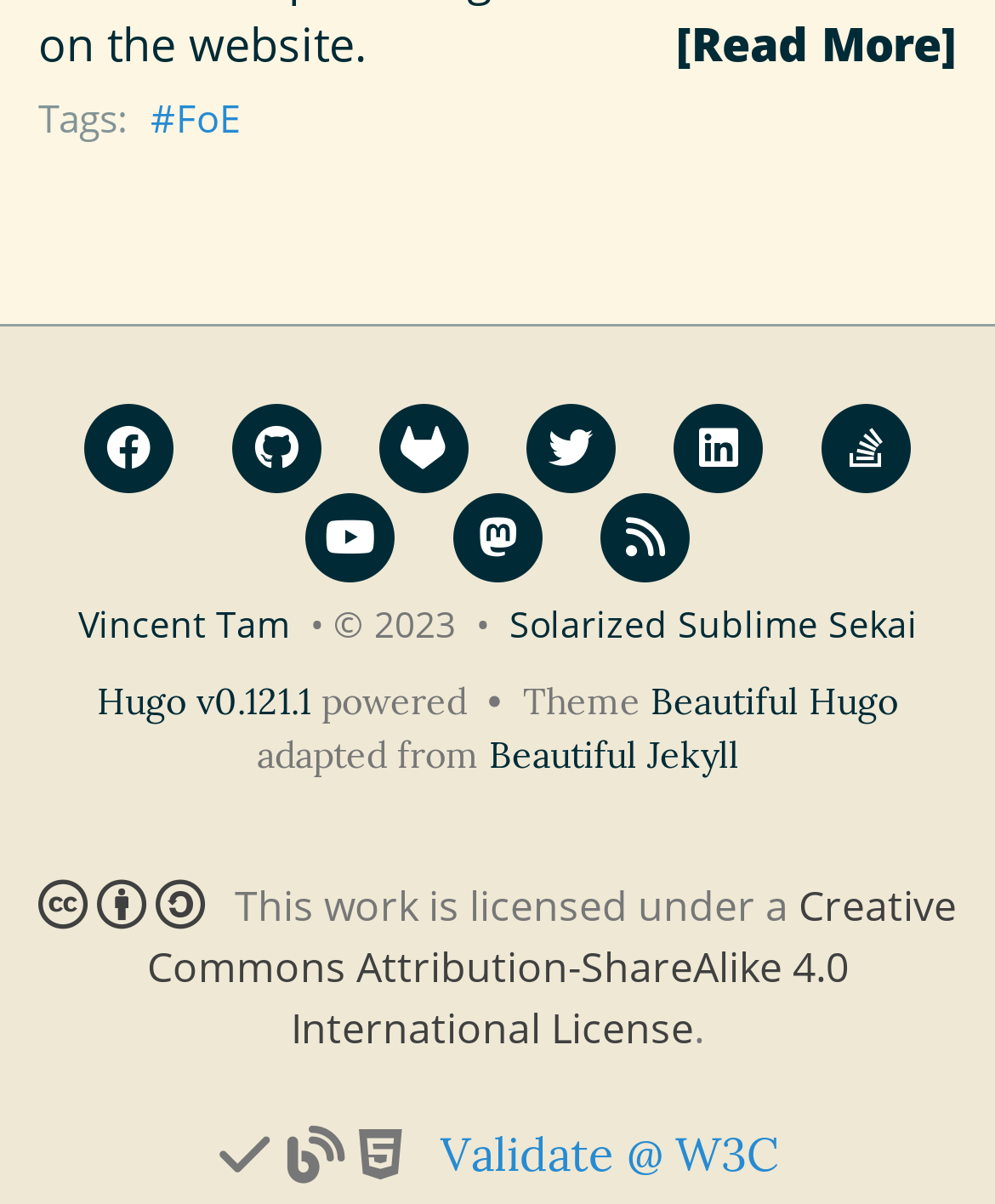Please find and report the bounding box coordinates of the element to click in order to perform the following action: "Read more about FoE". The coordinates should be expressed as four float numbers between 0 and 1, in the format [left, top, right, bottom].

[0.138, 0.075, 0.254, 0.118]